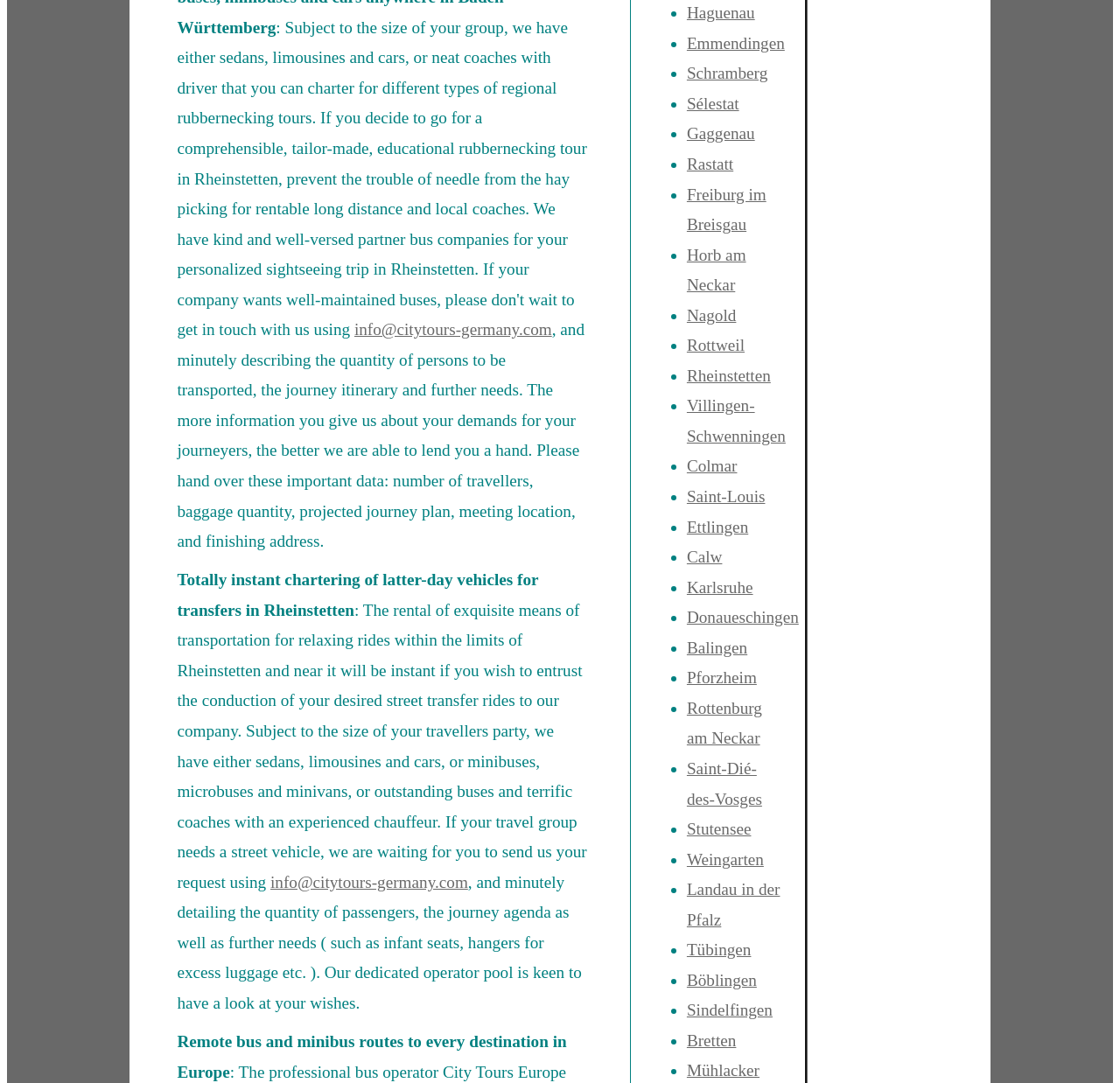Determine the bounding box coordinates of the clickable region to carry out the instruction: "Get more information about chartering vehicles in Rheinstetten".

[0.158, 0.527, 0.481, 0.572]